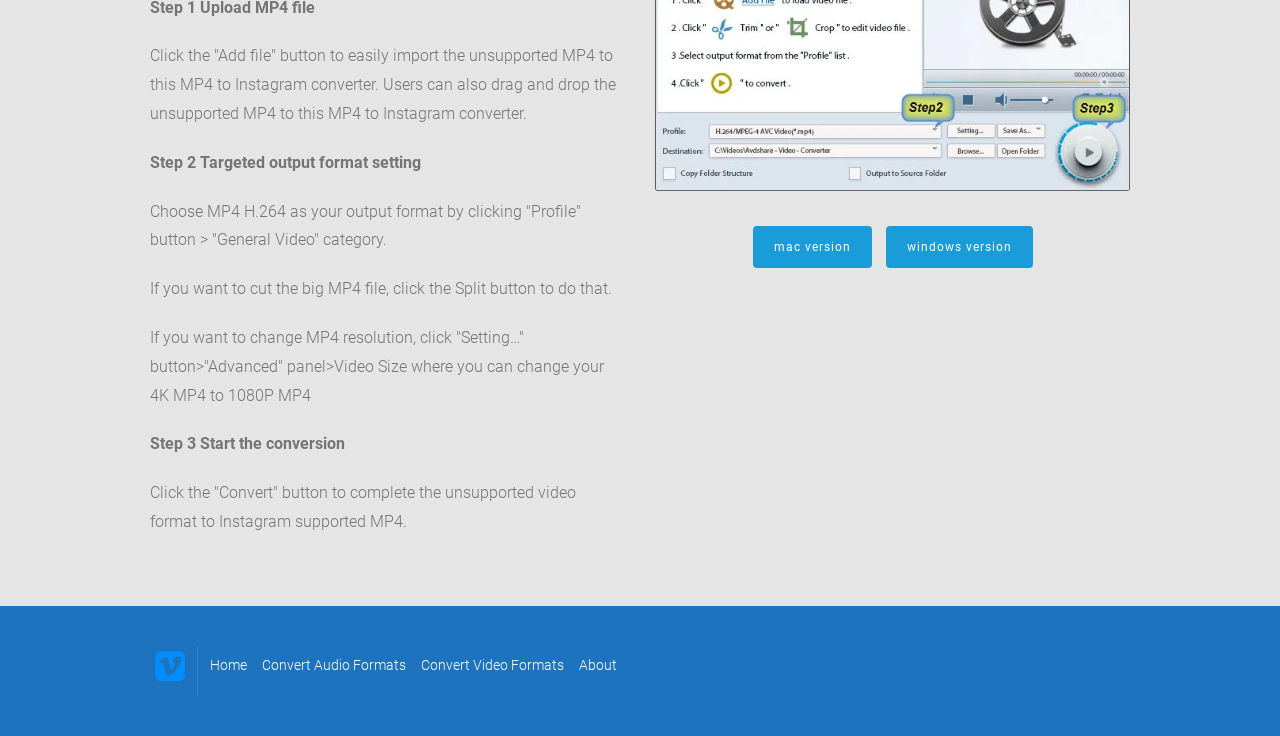Review the image closely and give a comprehensive answer to the question: What is the purpose of the 'Split' button?

The webpage mentions that if you want to cut the big MP4 file, you can click the 'Split' button to do that, indicating that the 'Split' button is used for splitting or cutting large MP4 files.